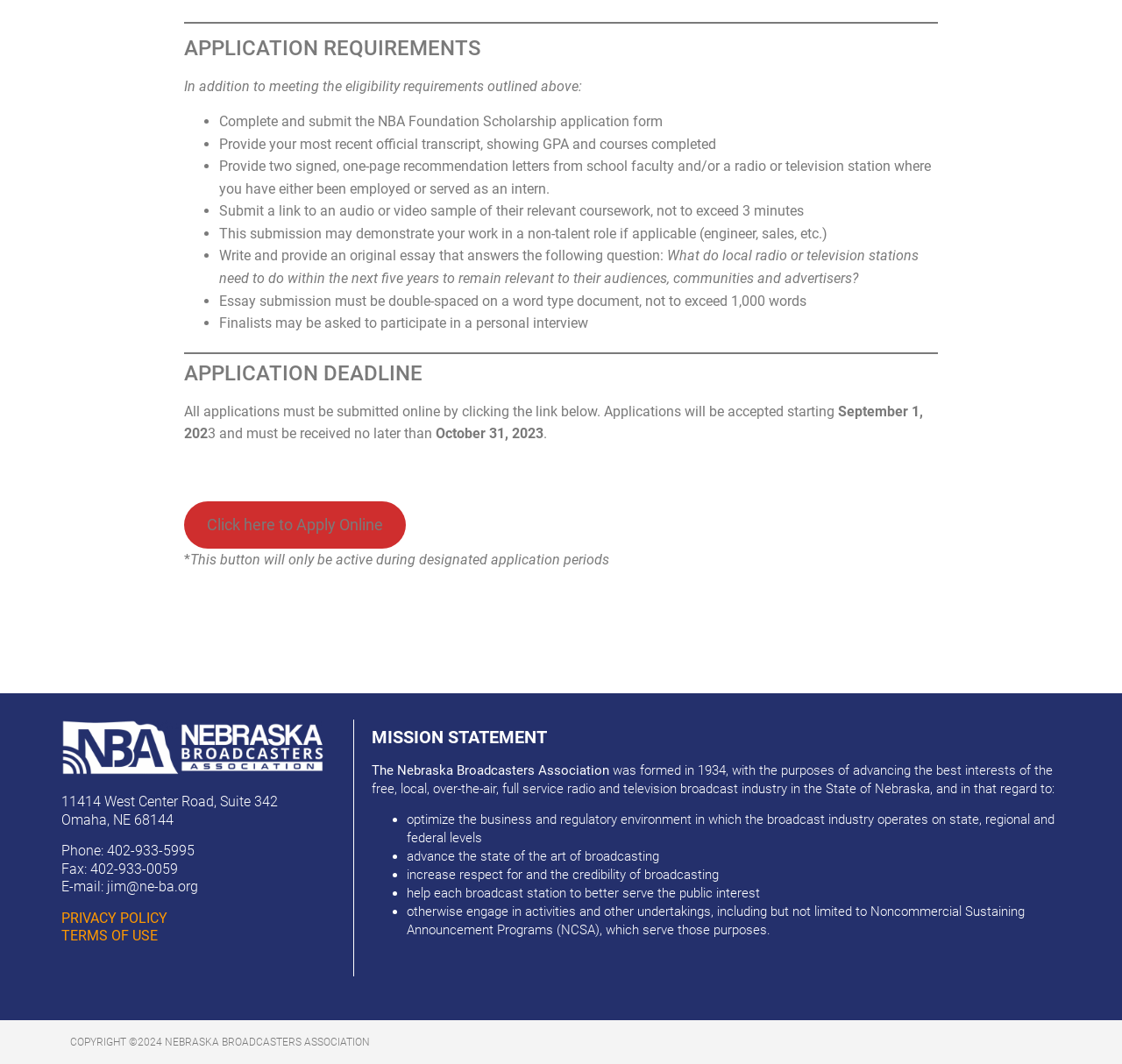Provide a thorough and detailed response to the question by examining the image: 
What is the word limit for the essay submission in the NBA Foundation Scholarship application?

The webpage mentions that the essay submission must be double-spaced on a word type document, not to exceed 1,000 words.